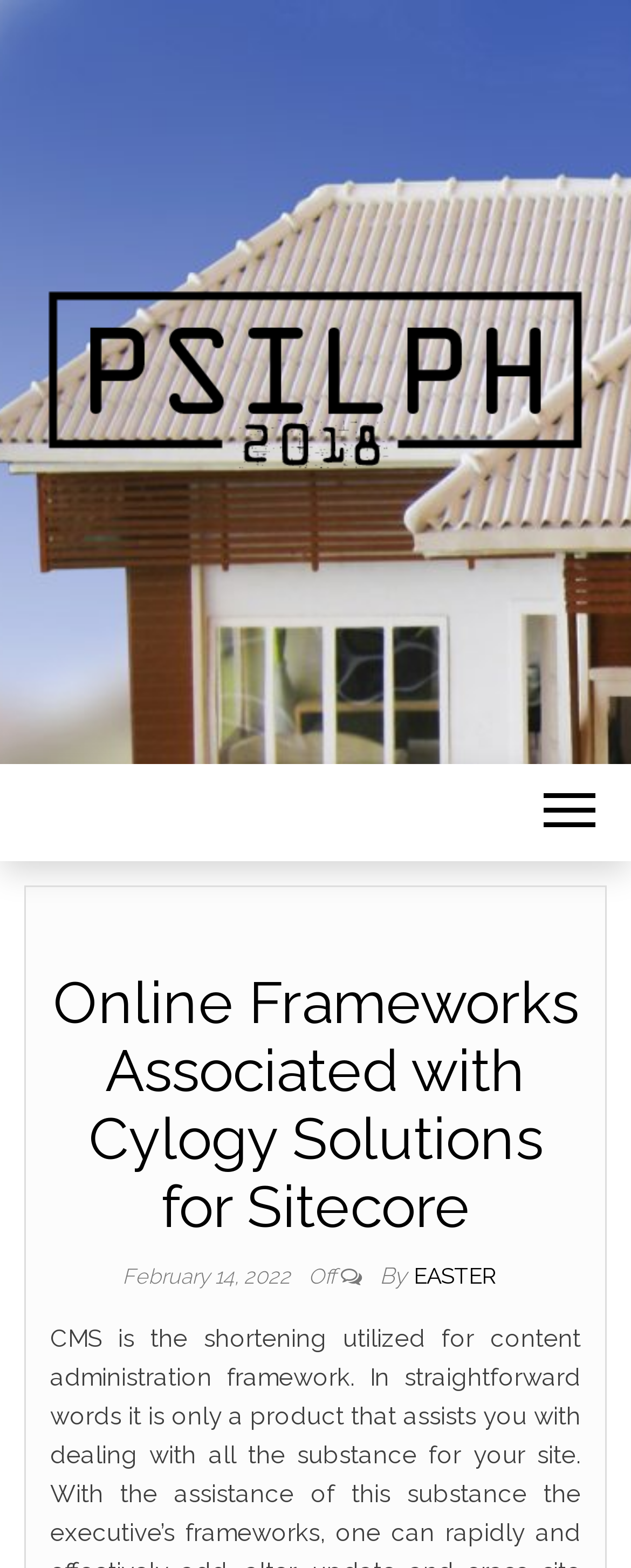Use a single word or phrase to answer the question:
What is the status mentioned on the webpage?

Off